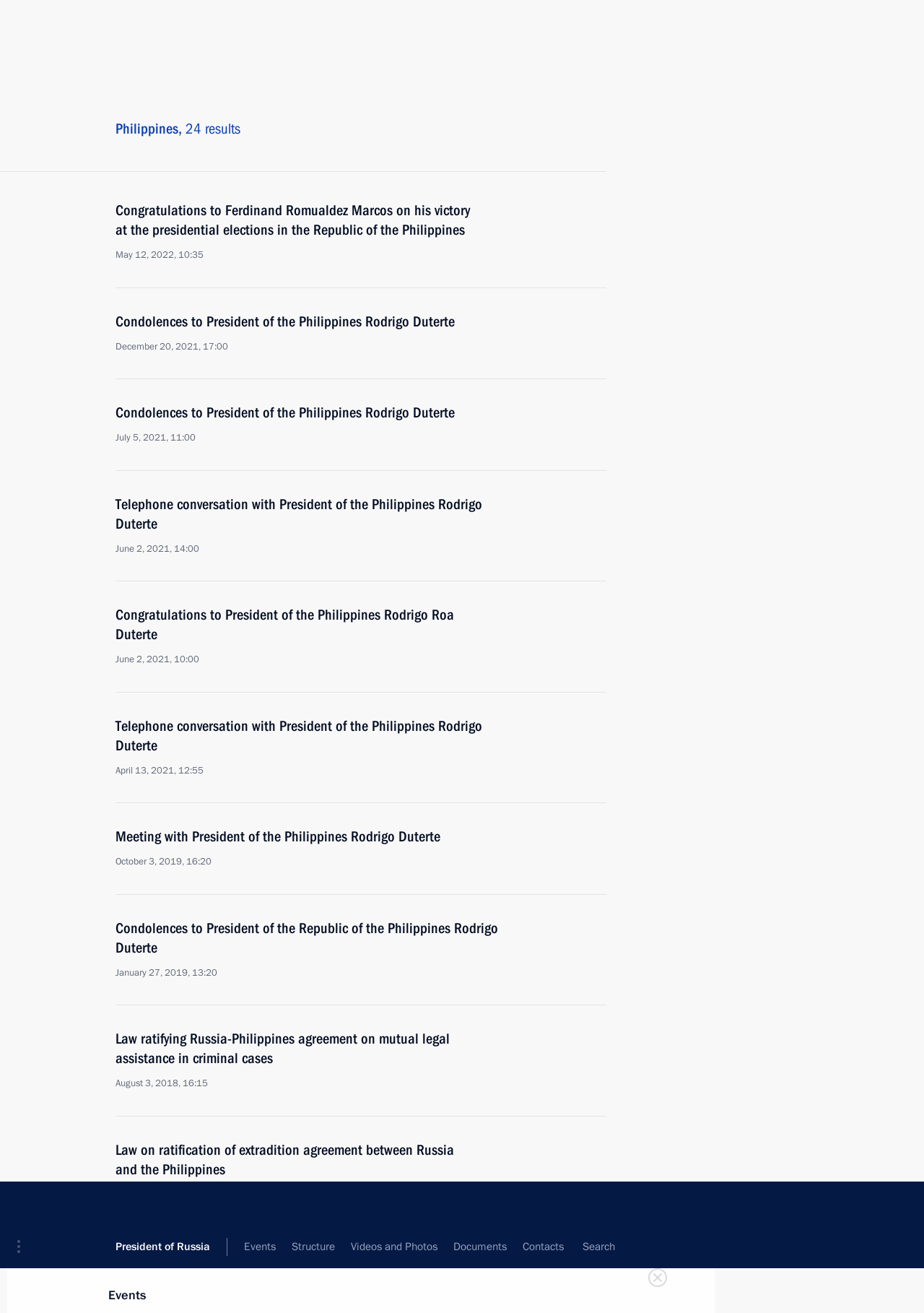Answer the question with a brief word or phrase:
How many links are in the main menu?

6